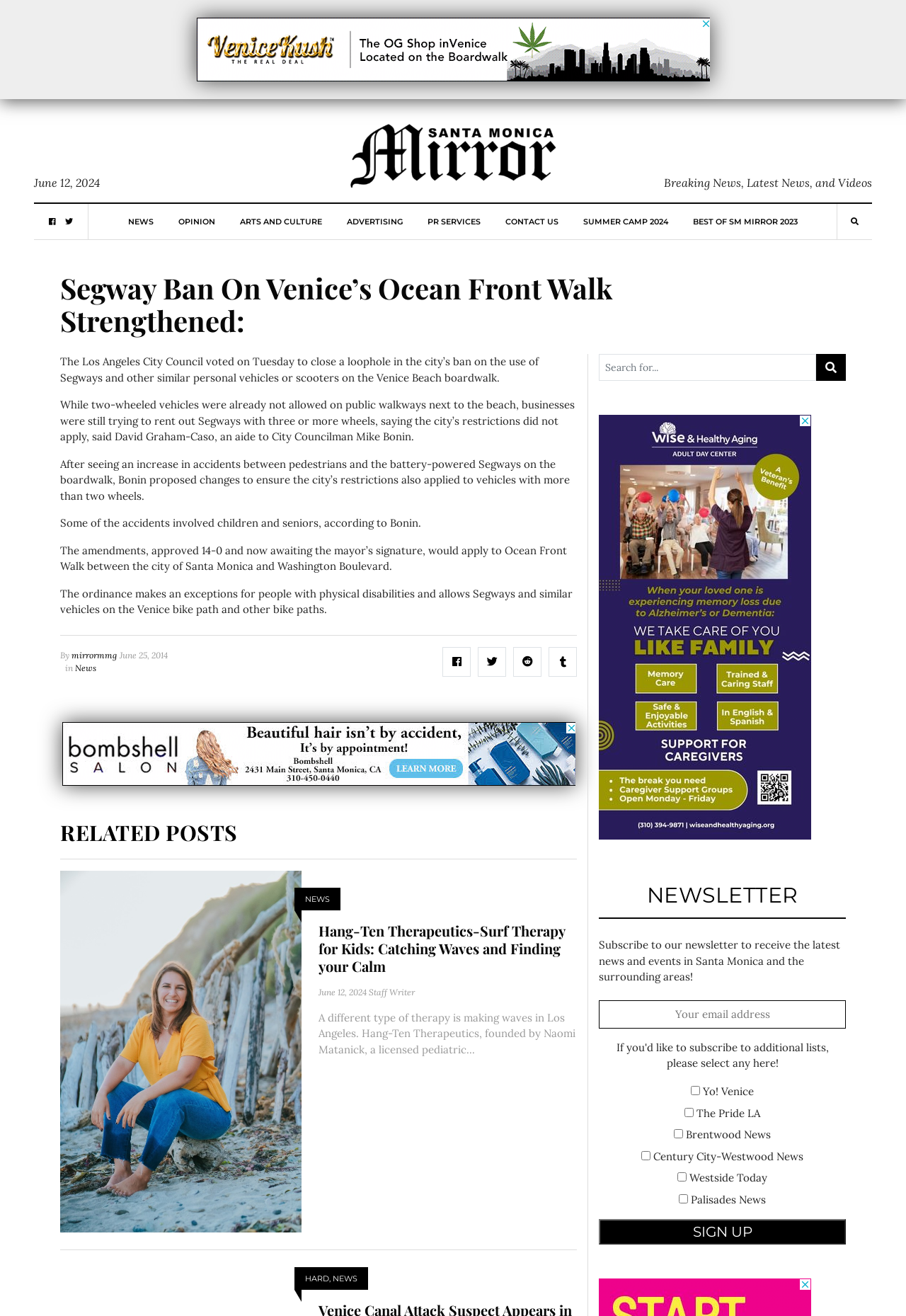Pinpoint the bounding box coordinates of the clickable element needed to complete the instruction: "Subscribe to the newsletter". The coordinates should be provided as four float numbers between 0 and 1: [left, top, right, bottom].

[0.661, 0.664, 0.934, 0.698]